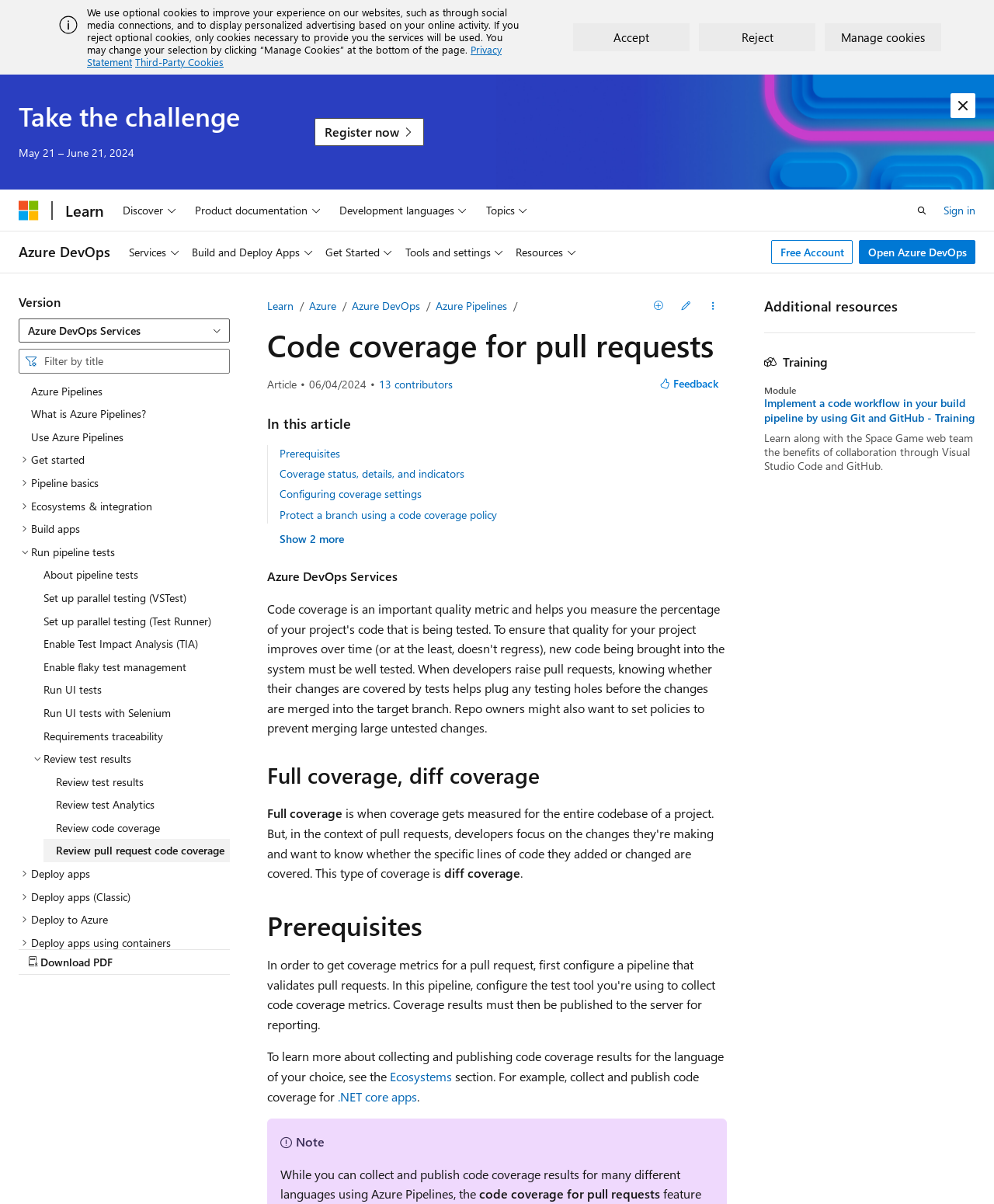Please find the bounding box coordinates of the element that needs to be clicked to perform the following instruction: "Expand the 'Run pipeline tests' tree item". The bounding box coordinates should be four float numbers between 0 and 1, represented as [left, top, right, bottom].

[0.019, 0.449, 0.231, 0.716]